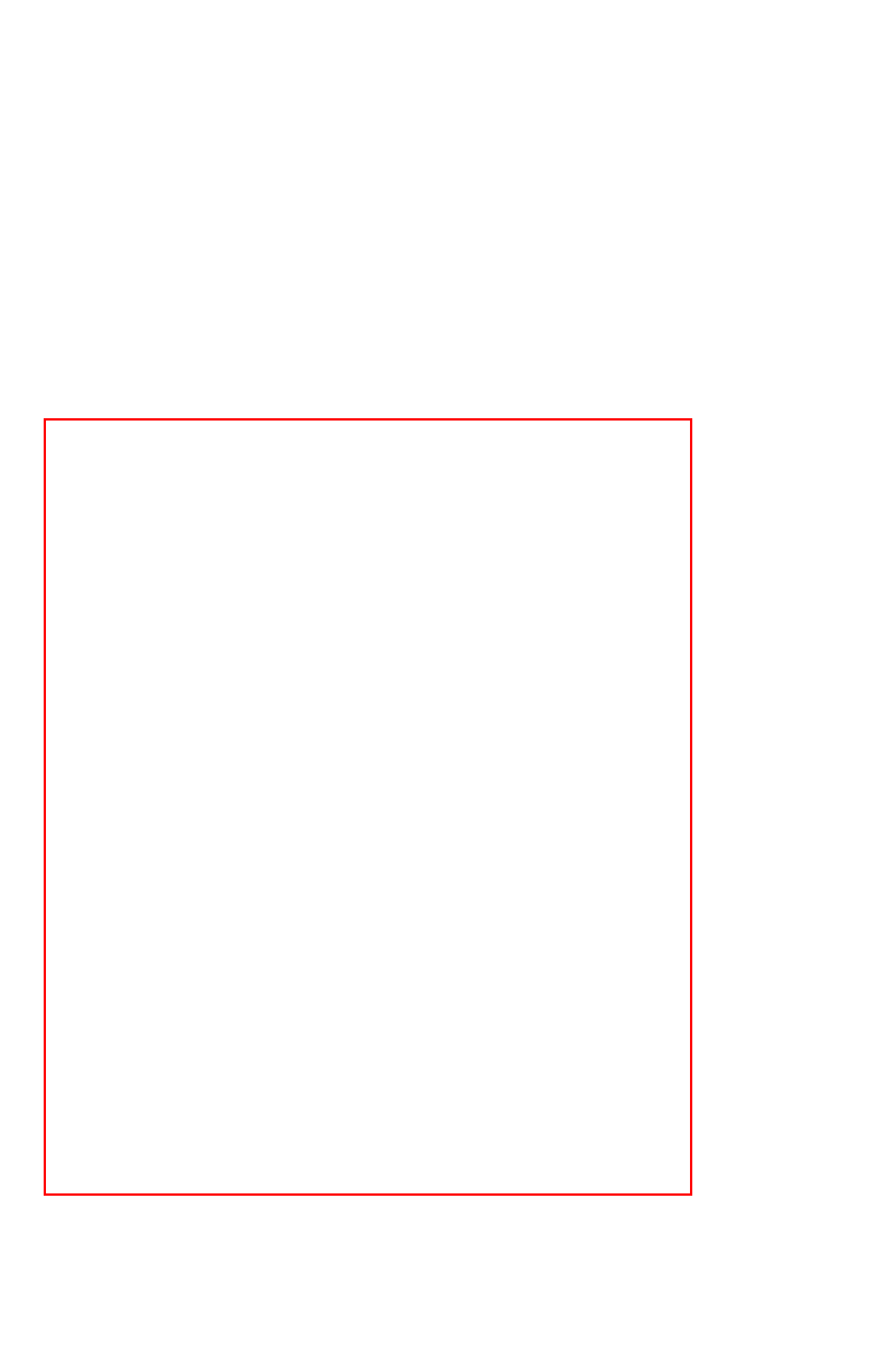Please perform OCR on the UI element surrounded by the red bounding box in the given webpage screenshot and extract its text content.

A major design precept is to avoid building the railroad through densely populated areas. The route choice as presented considers our design precepts and environmental factors from the standpoint of making the least impact to the region while meeting the future needs of logistics in the United States. The route is designed to avoid major population centers. Great Lakes Basin Transportation has and will continue to work with the Surface Transportation Board’s Office of Environmental Analysis, which will oversee the Environmental Impact Statement for the project.